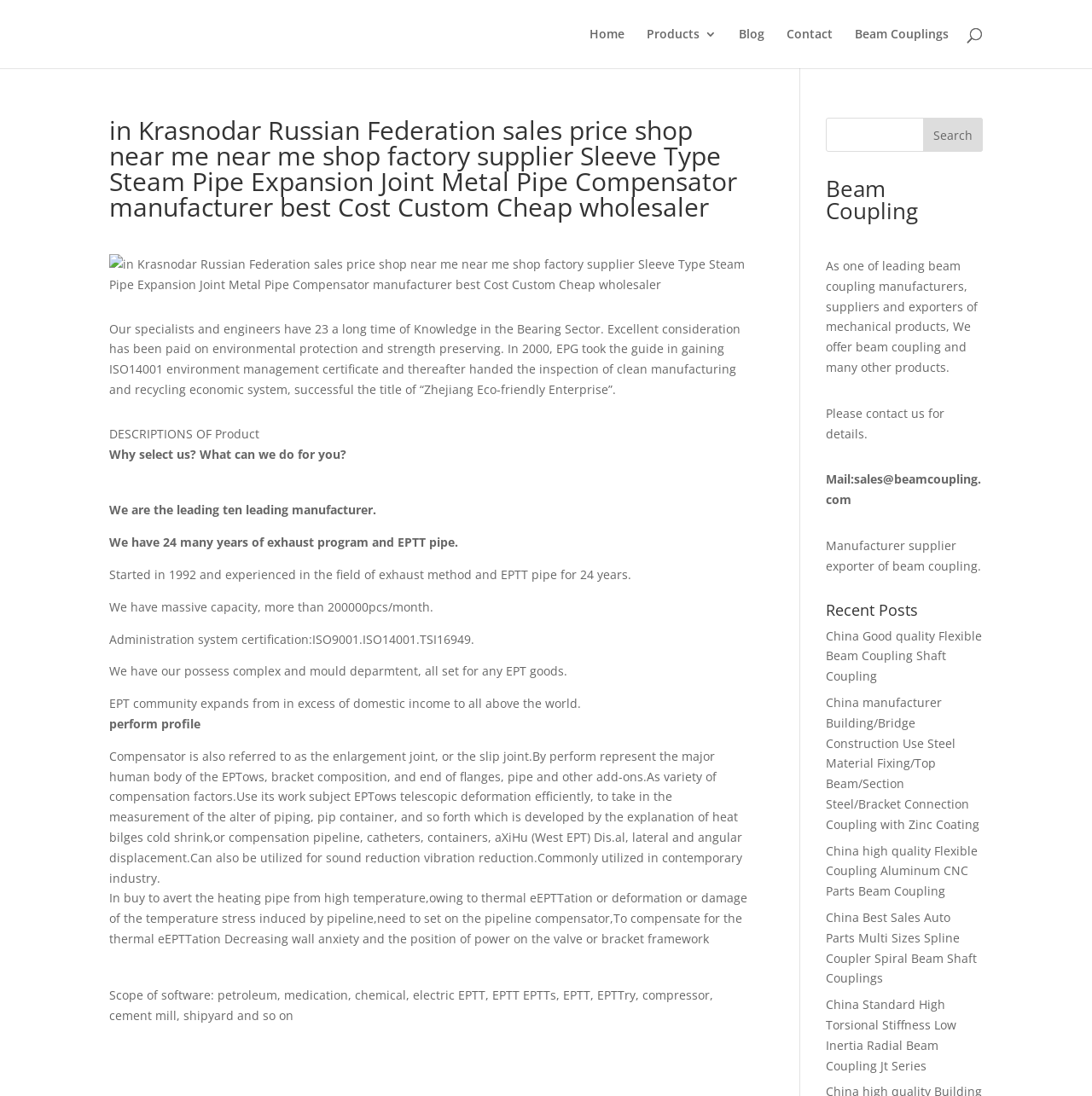Using the element description: "Blog", determine the bounding box coordinates. The coordinates should be in the format [left, top, right, bottom], with values between 0 and 1.

[0.677, 0.026, 0.7, 0.062]